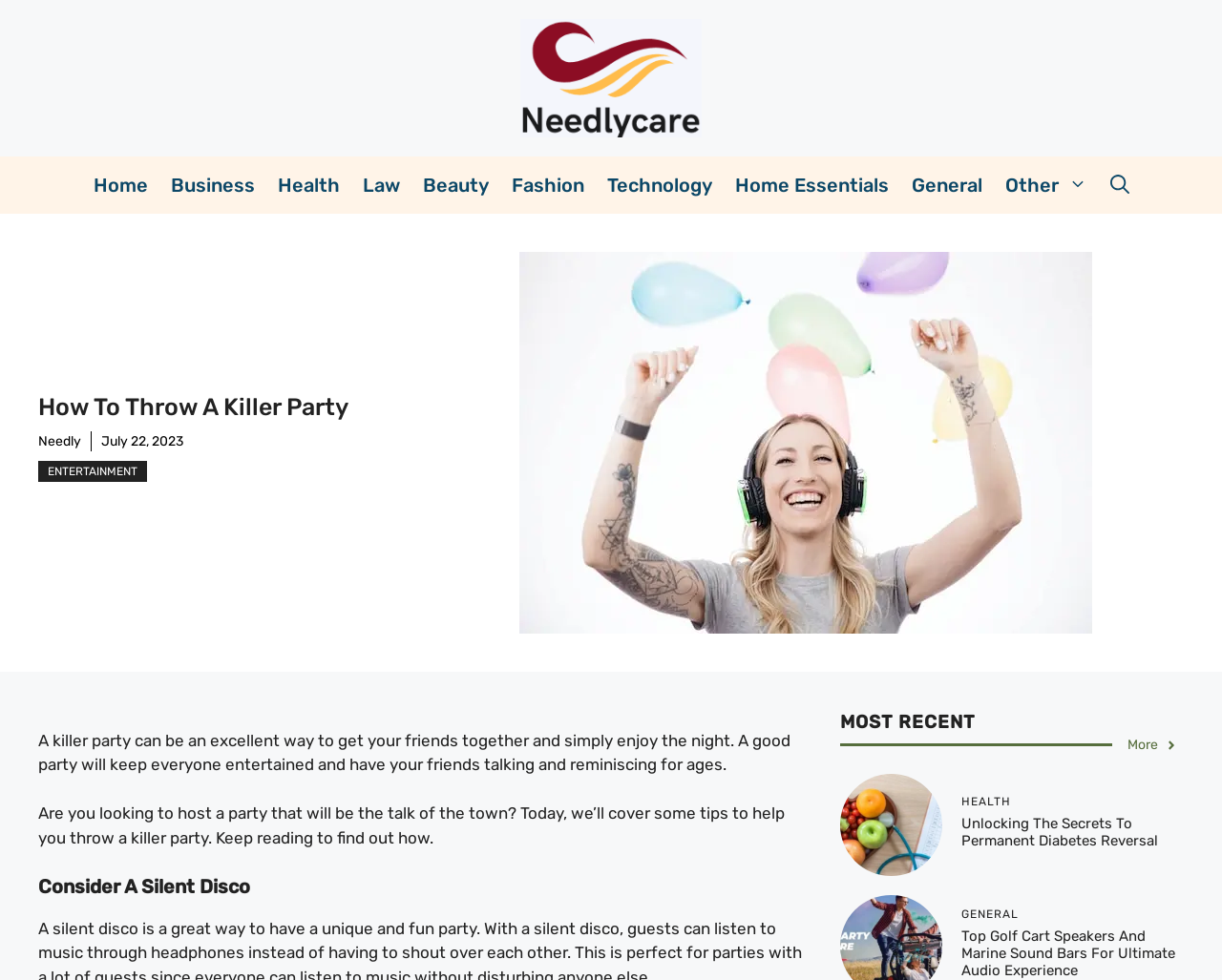Please specify the bounding box coordinates of the region to click in order to perform the following instruction: "Open the 'Home' page".

[0.067, 0.159, 0.13, 0.218]